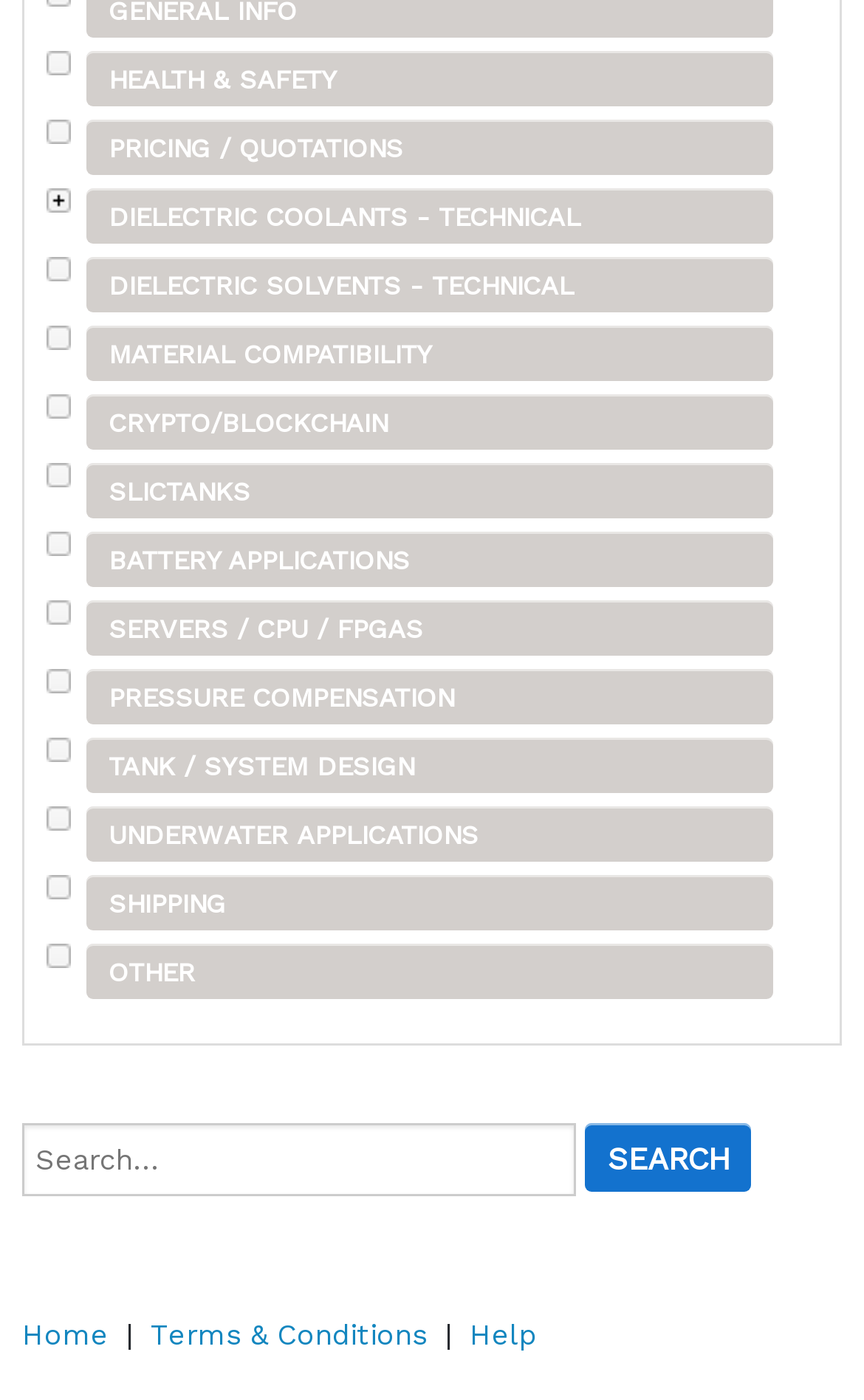How many links are in the main menu?
Please give a detailed and thorough answer to the question, covering all relevant points.

I counted the number of links in the main menu, starting from 'HEALTH & SAFETY' to 'OTHER', and found a total of 17 links.